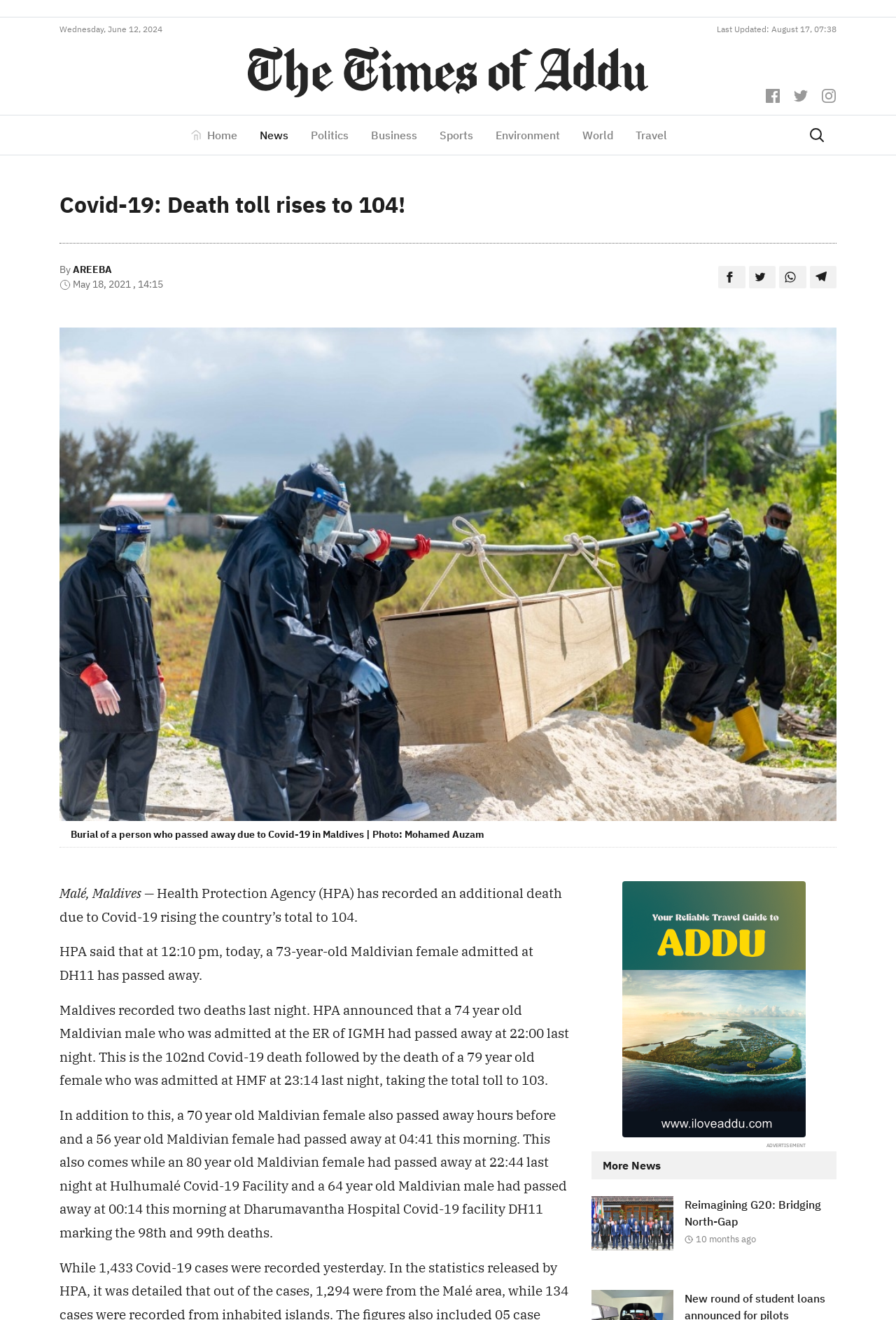Explain the features and main sections of the webpage comprehensively.

The webpage appears to be a news article from "The Times of Addu" with the title "Covid-19: Death toll rises to 104!". At the top of the page, there is a date "Wednesday, June 12, 2024" and a "Last Updated" timestamp "August 17, 07:38". Below this, there is a horizontal navigation menu with links to various sections such as "Home", "News", "Politics", "Business", and more.

To the right of the navigation menu, there are three social media icons for Facebook, Twitter, and Instagram. Below these icons, there is a large image with a caption "Burial of a person who passed away due to Covid-19 in Maldives | Photo: Mohamed Auzam".

The main article content begins with a heading "Covid-19: Death toll rises to 104!" followed by the author's name "AREEBA" and a timestamp "May 18, 2021, 14:15". The article text describes the rising death toll due to Covid-19 in Maldives, with several paragraphs detailing the recent deaths and the total number of deaths.

There are two images within the article, one with a caption and another without. The article also includes several links to related news articles, including one with the title "Reimagining G20: Bridging North-Gap" and a timestamp "Aug 15, 2023, 19:26". At the bottom of the page, there is a link to "More News".